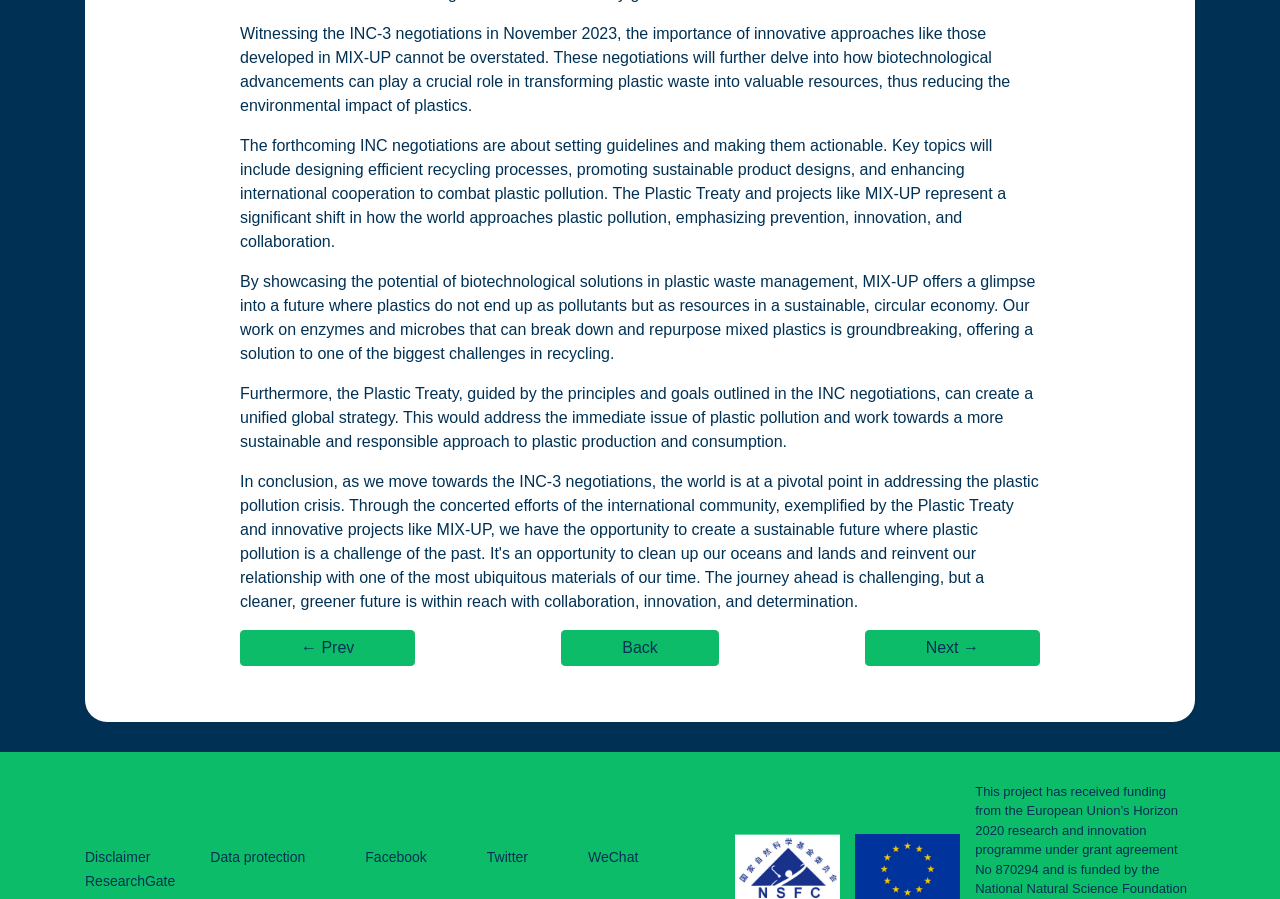Can you find the bounding box coordinates for the element to click on to achieve the instruction: "Follow on Facebook"?

[0.285, 0.945, 0.333, 0.962]